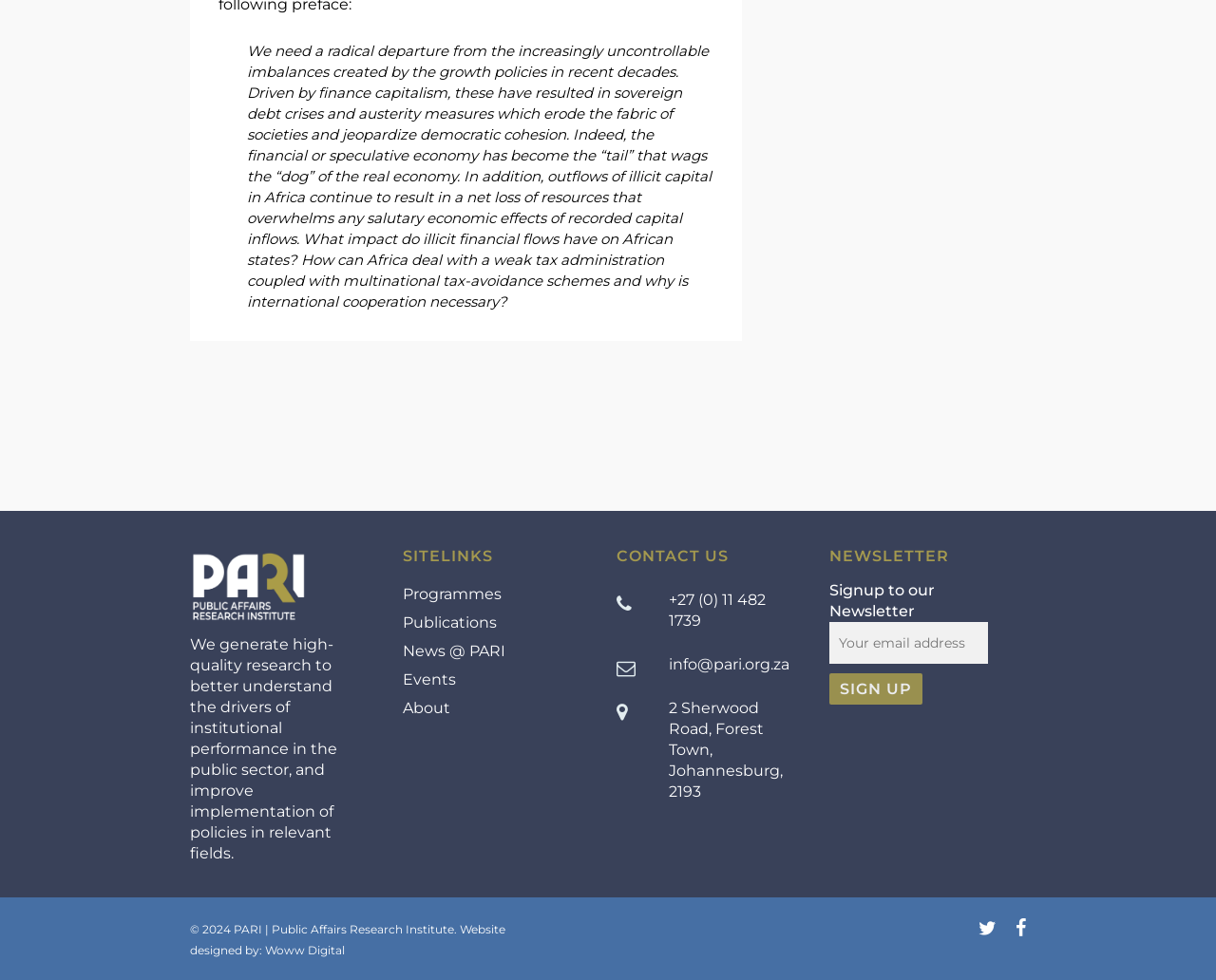What is the copyright information on the webpage?
Please answer the question with as much detail and depth as you can.

The webpage has a copyright notice at the bottom, which states '© 2024 PARI | Public Affairs Research Institute. Website designed by: Woww Digital'.